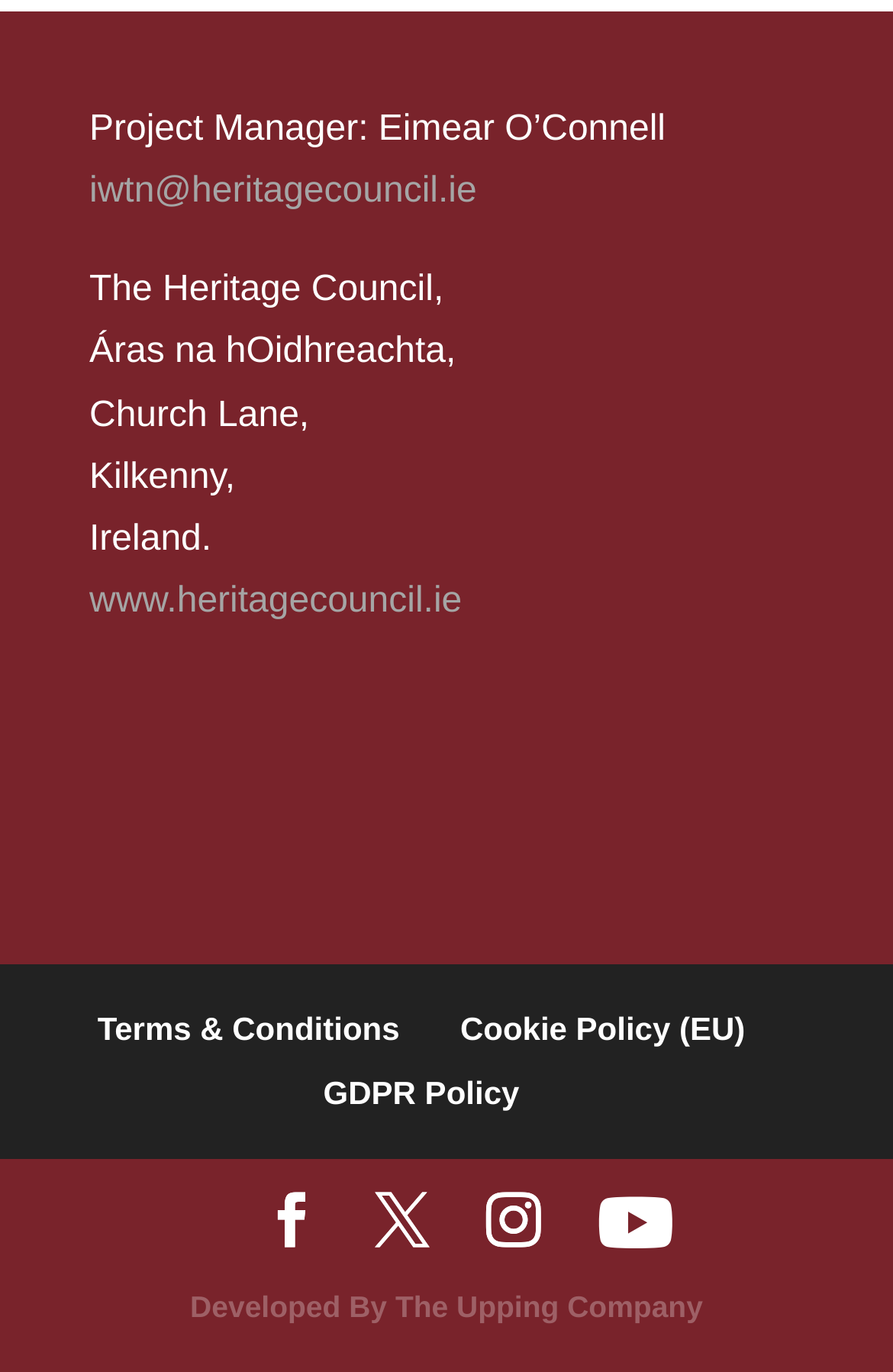Who is the project manager?
Refer to the screenshot and answer in one word or phrase.

Eimear O’Connell